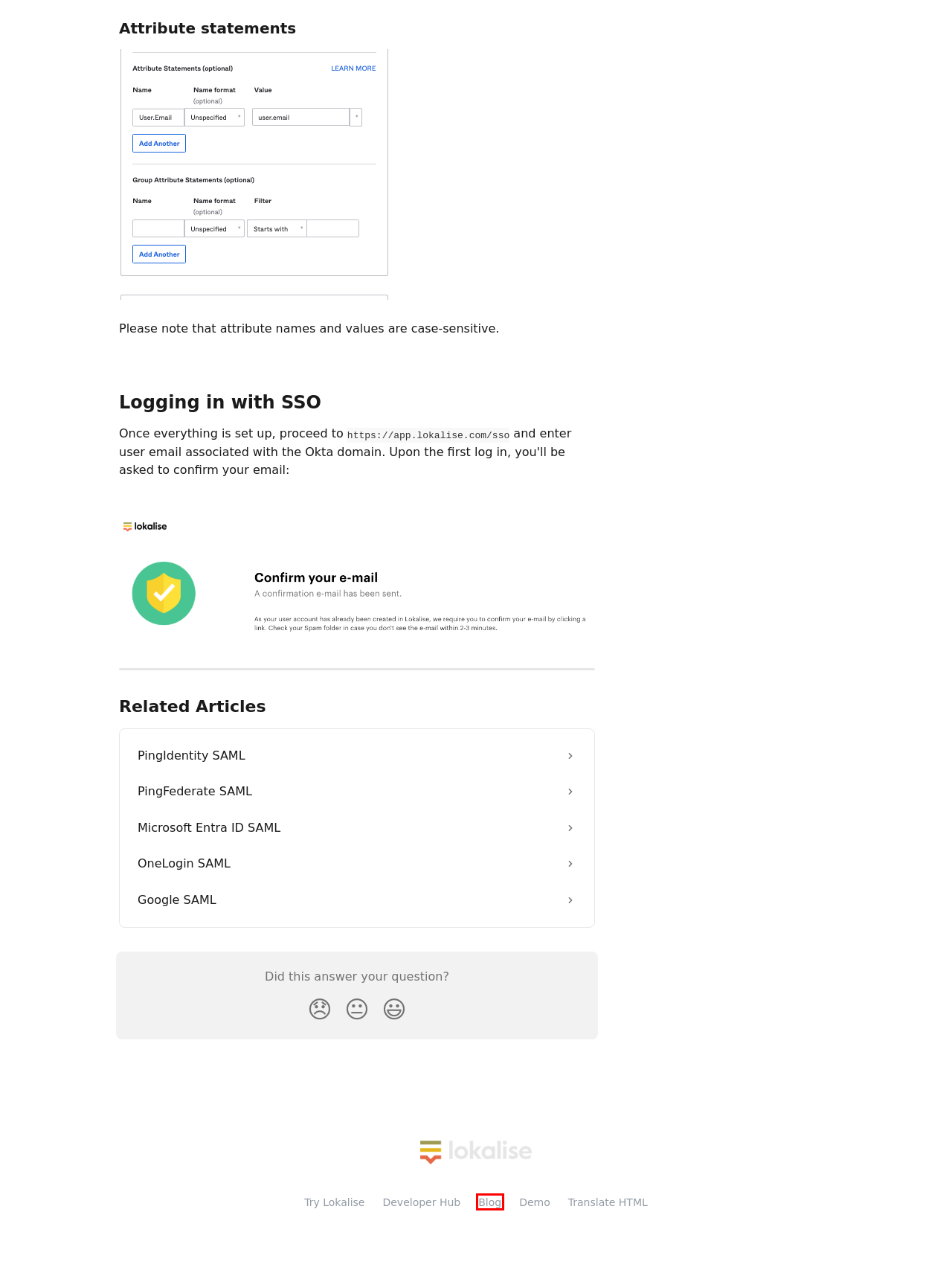You are given a screenshot of a webpage within which there is a red rectangle bounding box. Please choose the best webpage description that matches the new webpage after clicking the selected element in the bounding box. Here are the options:
A. PingFederate SAML | Lokalise Docs
B. OneLogin SAML | Lokalise Docs
C. Book A Demo with Lokalise
D. Google SAML | Lokalise Docs
E. PingIdentity SAML | Lokalise Docs
F. How to translate HTML into different languages with examples
G. Lokalise Blog - All about localization
H. Microsoft Entra ID SAML | Lokalise Docs

G